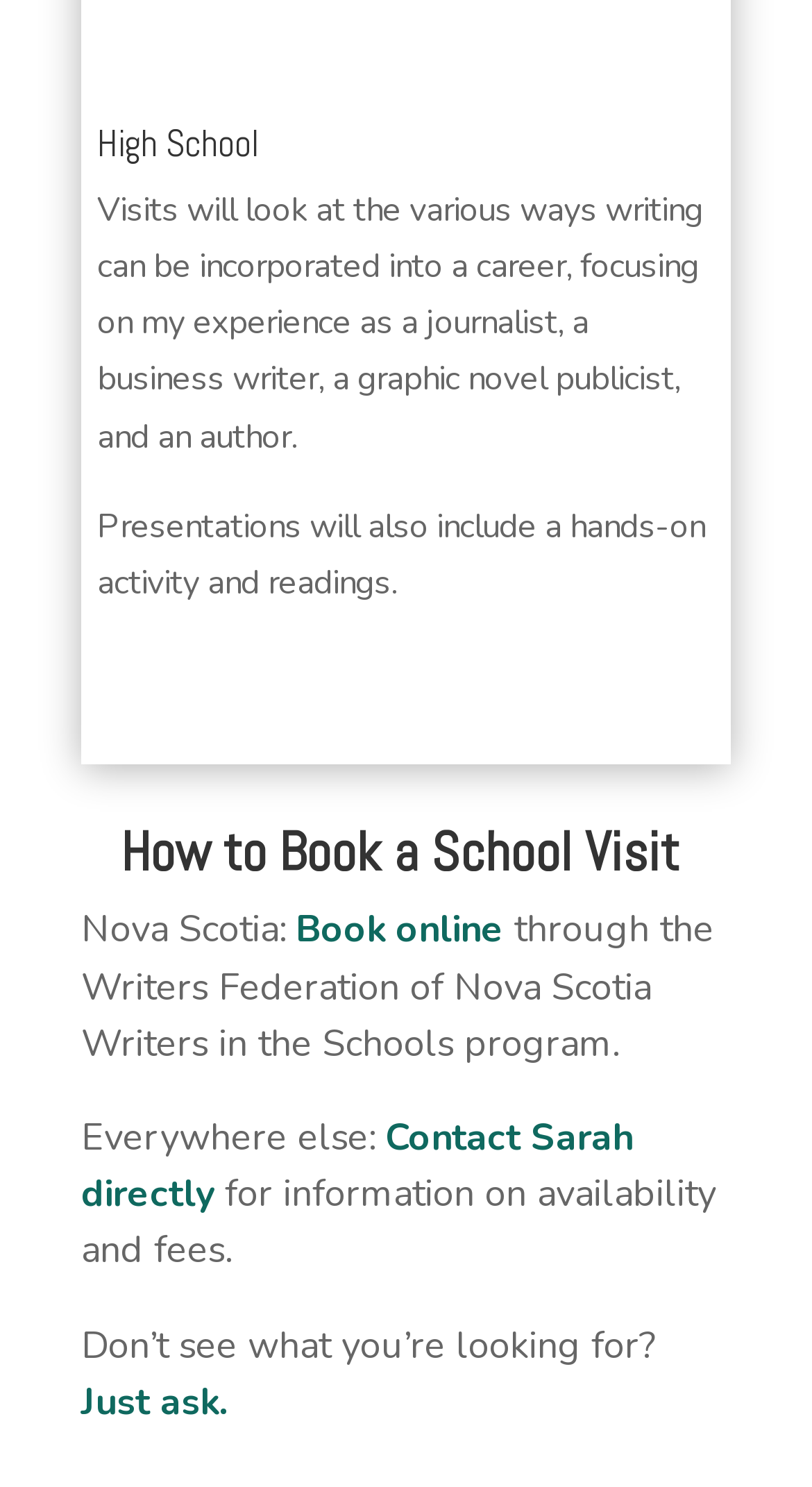How can schools in Nova Scotia book a visit?
Answer the question in as much detail as possible.

To find the answer, we need to look for the section related to Nova Scotia. The StaticText element with the text 'Nova Scotia:' is followed by a link element with the text 'Book online'. This suggests that schools in Nova Scotia can book a visit by clicking on this link.